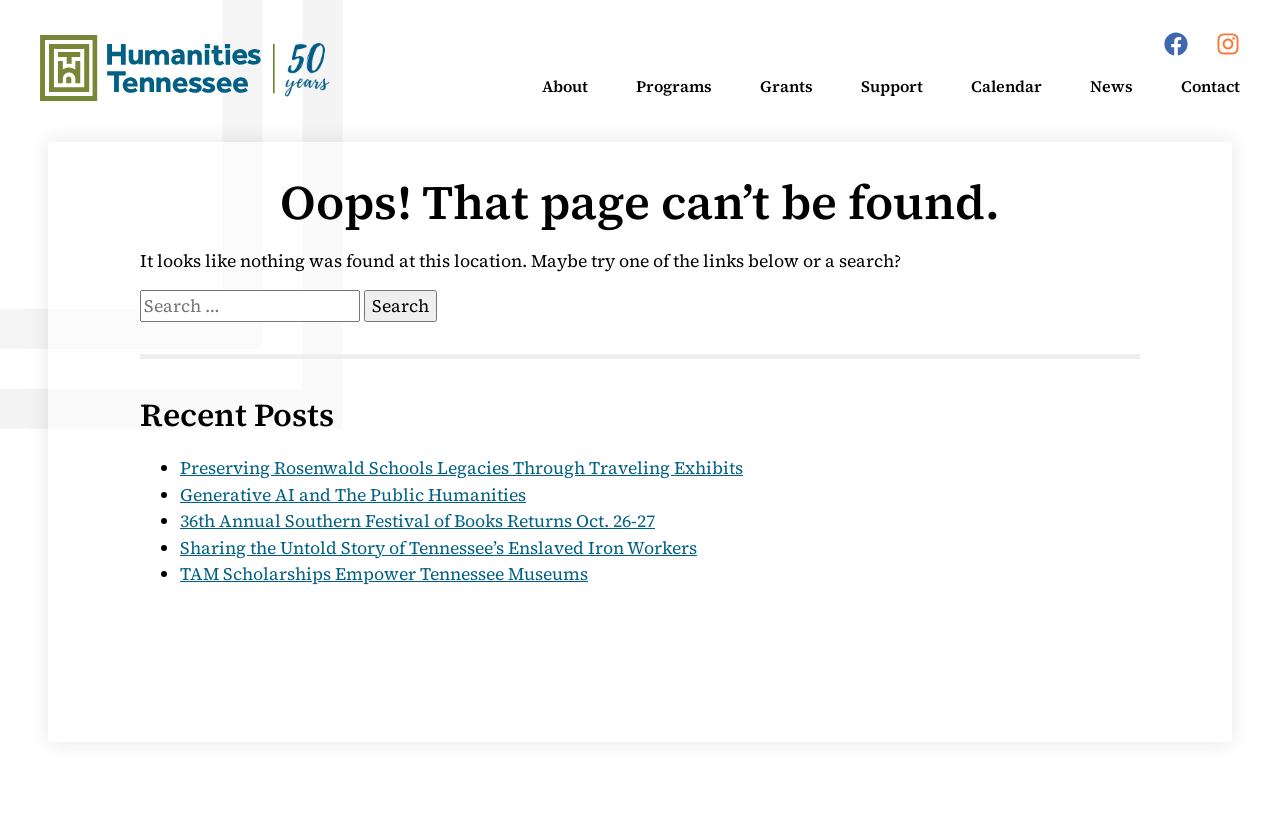Find the bounding box coordinates for the area you need to click to carry out the instruction: "Search for something". The coordinates should be four float numbers between 0 and 1, indicated as [left, top, right, bottom].

[0.109, 0.354, 0.891, 0.394]